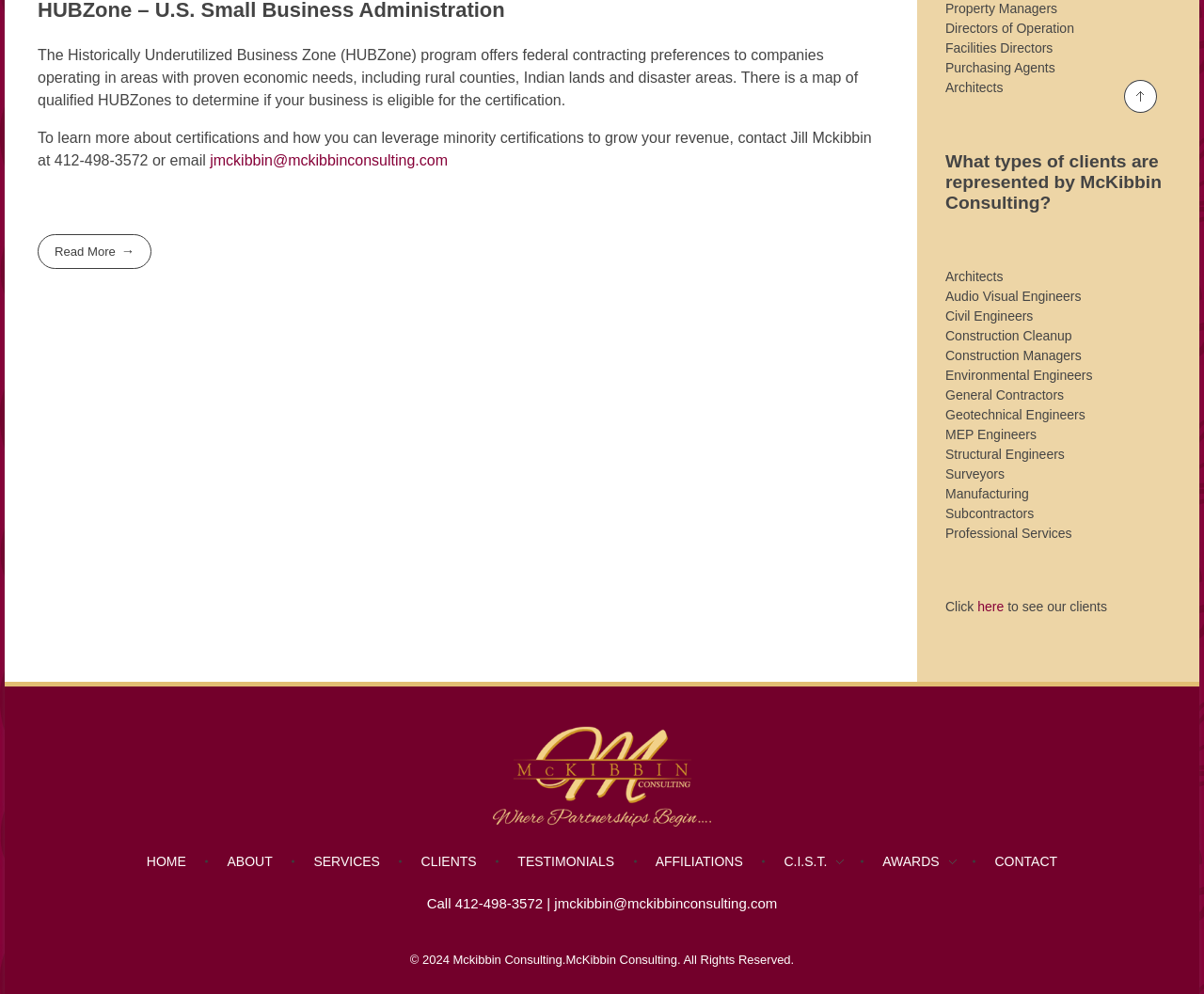Please identify the bounding box coordinates of the clickable area that will allow you to execute the instruction: "Click the 'Read More →' link".

[0.031, 0.236, 0.126, 0.271]